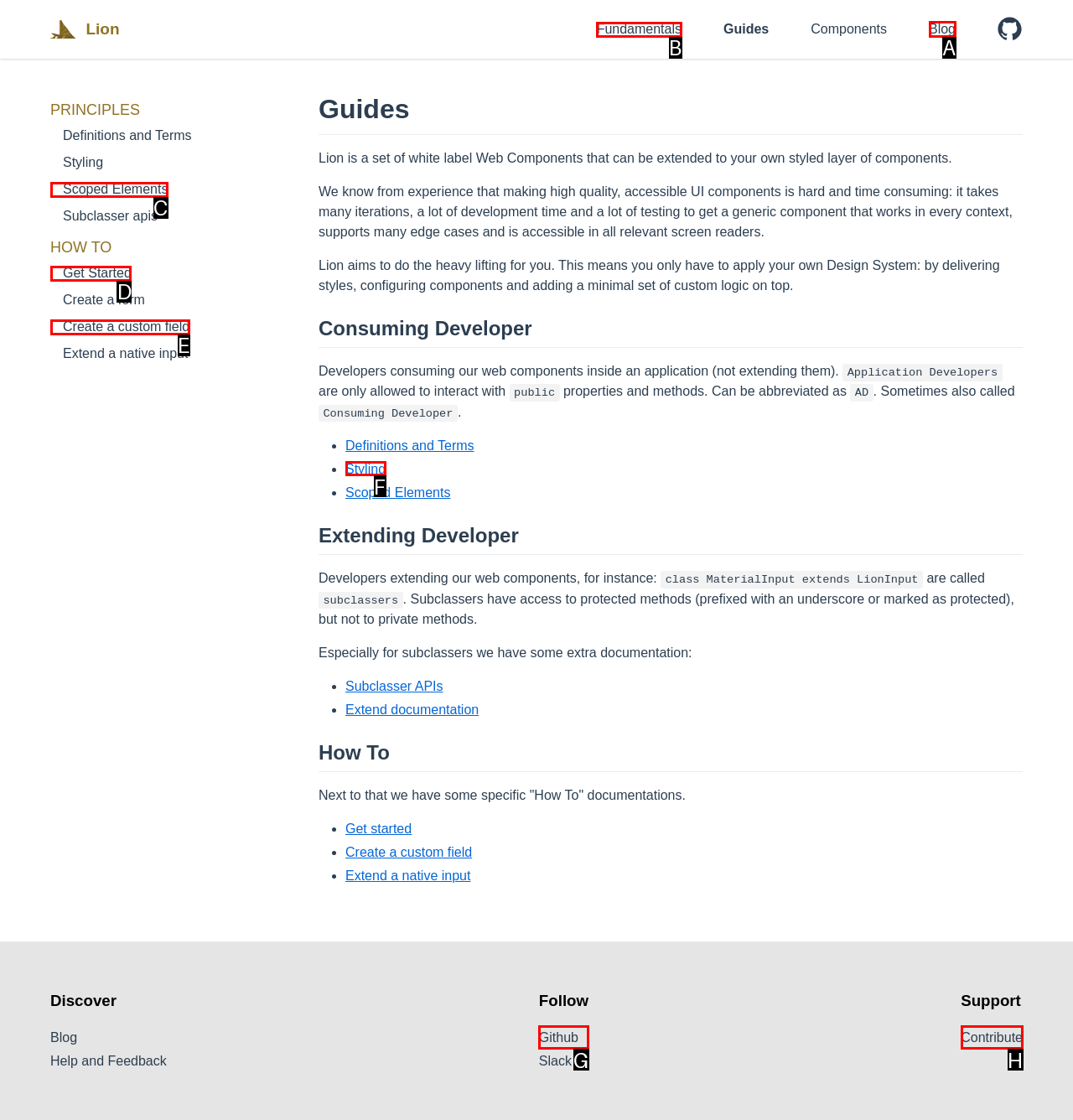Identify the correct UI element to click on to achieve the following task: Visit the Blog Respond with the corresponding letter from the given choices.

A